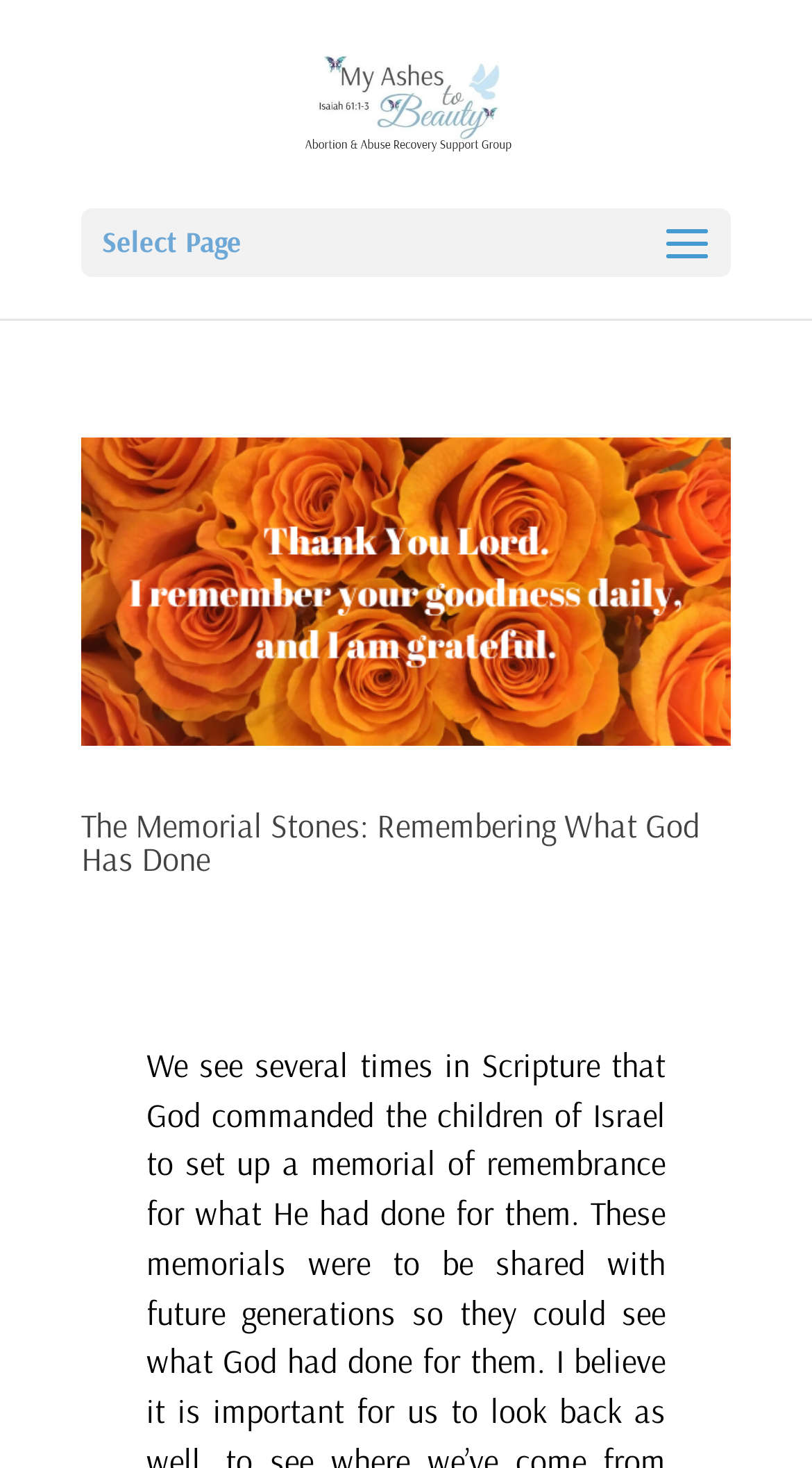Generate a thorough caption that explains the contents of the webpage.

The webpage is about memorial stones, with a prominent link "My Ashes to Beauty" at the top center, accompanied by an image with the same name. Below this, there is a static text "Select Page" on the top left. 

On the left side, there is a link "The Memorial Stones: Remembering What God Has Done" that spans almost the entire height of the page, with an image of the same name. Above this link, there is a heading with the same title, which is slightly shorter in height. 

There are a total of 3 images and 3 links on the page, with 1 static text and 1 heading. The layout is simple, with elements arranged vertically, and the most prominent element being the link "The Memorial Stones: Remembering What God Has Done" on the left side.